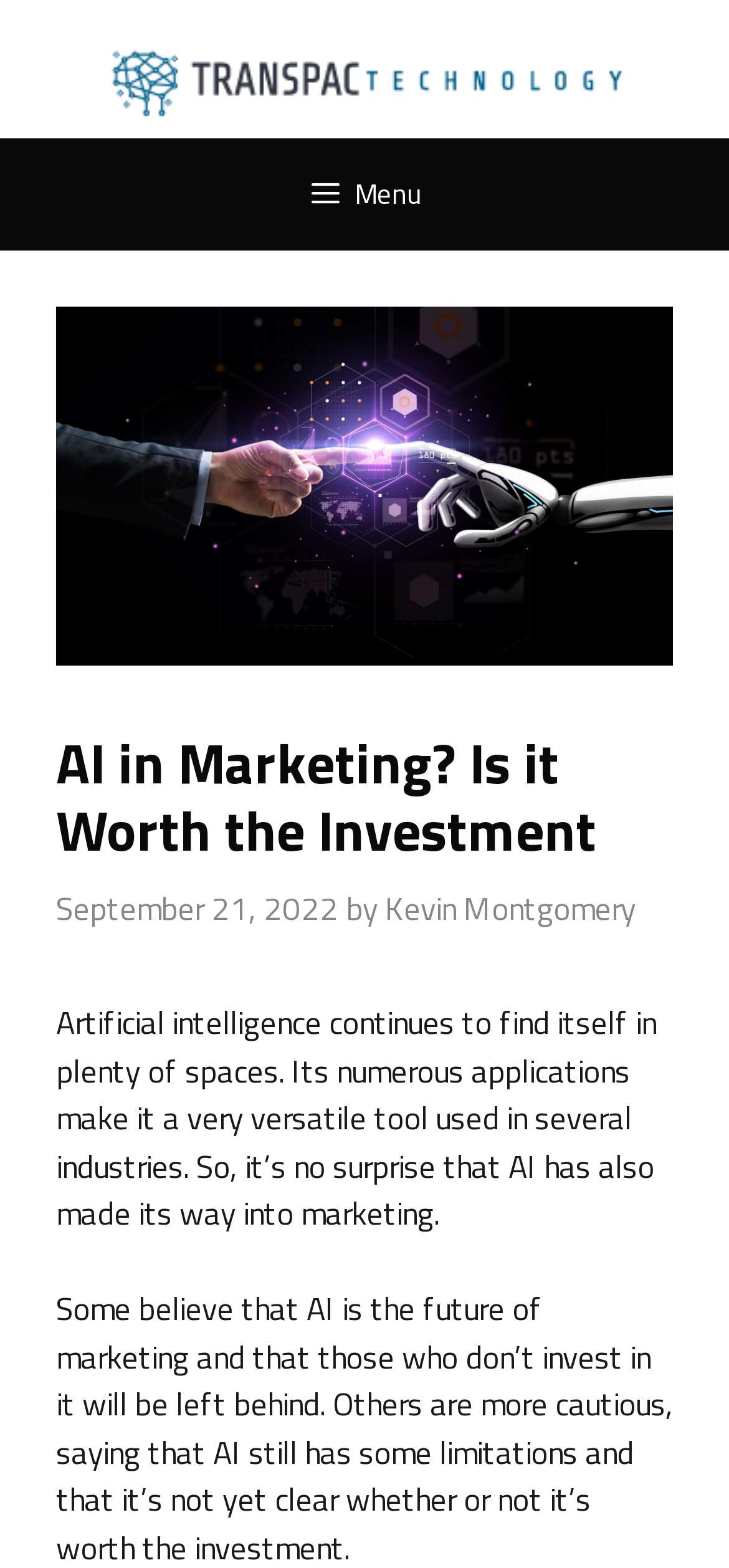Offer a detailed account of what is visible on the webpage.

The webpage is about the application of Artificial Intelligence in Marketing. At the top, there is a banner with the site's name, "Transpac Technology", accompanied by an image of the same name. Below the banner, a navigation menu is located, which can be expanded by clicking a button with a menu icon.

On the main content area, there is a large image that depicts the connection between business and AI. Above the image, a heading reads "AI in Marketing? Is it Worth the Investment". The date "September 21, 2022" is displayed next to the heading, followed by the author's name, "Kevin Montgomery", which is a clickable link.

Below the heading and date, a paragraph of text explains how Artificial Intelligence has found its way into various industries, including marketing, due to its versatility and numerous applications.